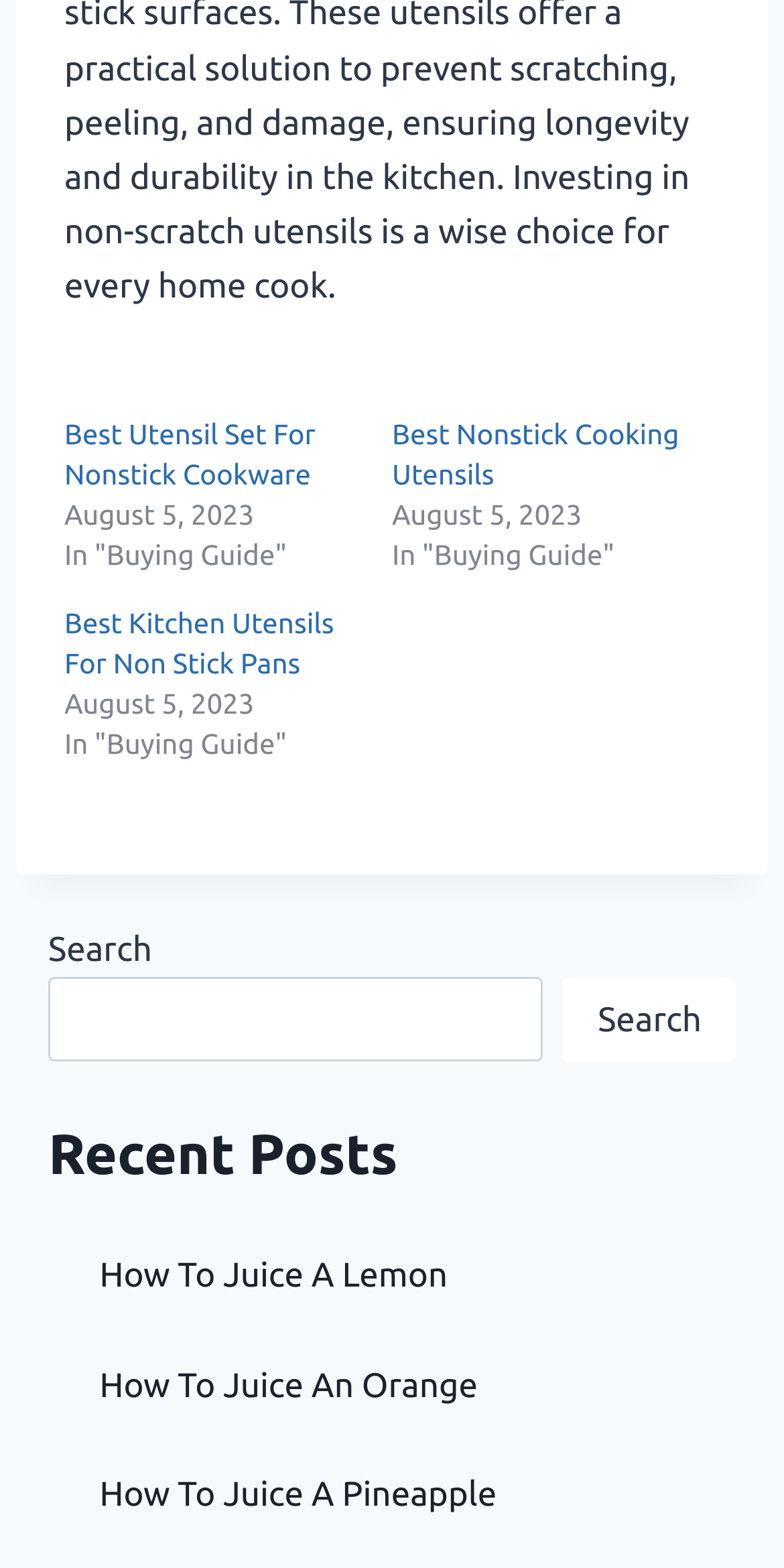Please determine the bounding box coordinates of the element to click on in order to accomplish the following task: "Check the recent post How To Juice A Lemon". Ensure the coordinates are four float numbers ranging from 0 to 1, i.e., [left, top, right, bottom].

[0.127, 0.801, 0.571, 0.826]